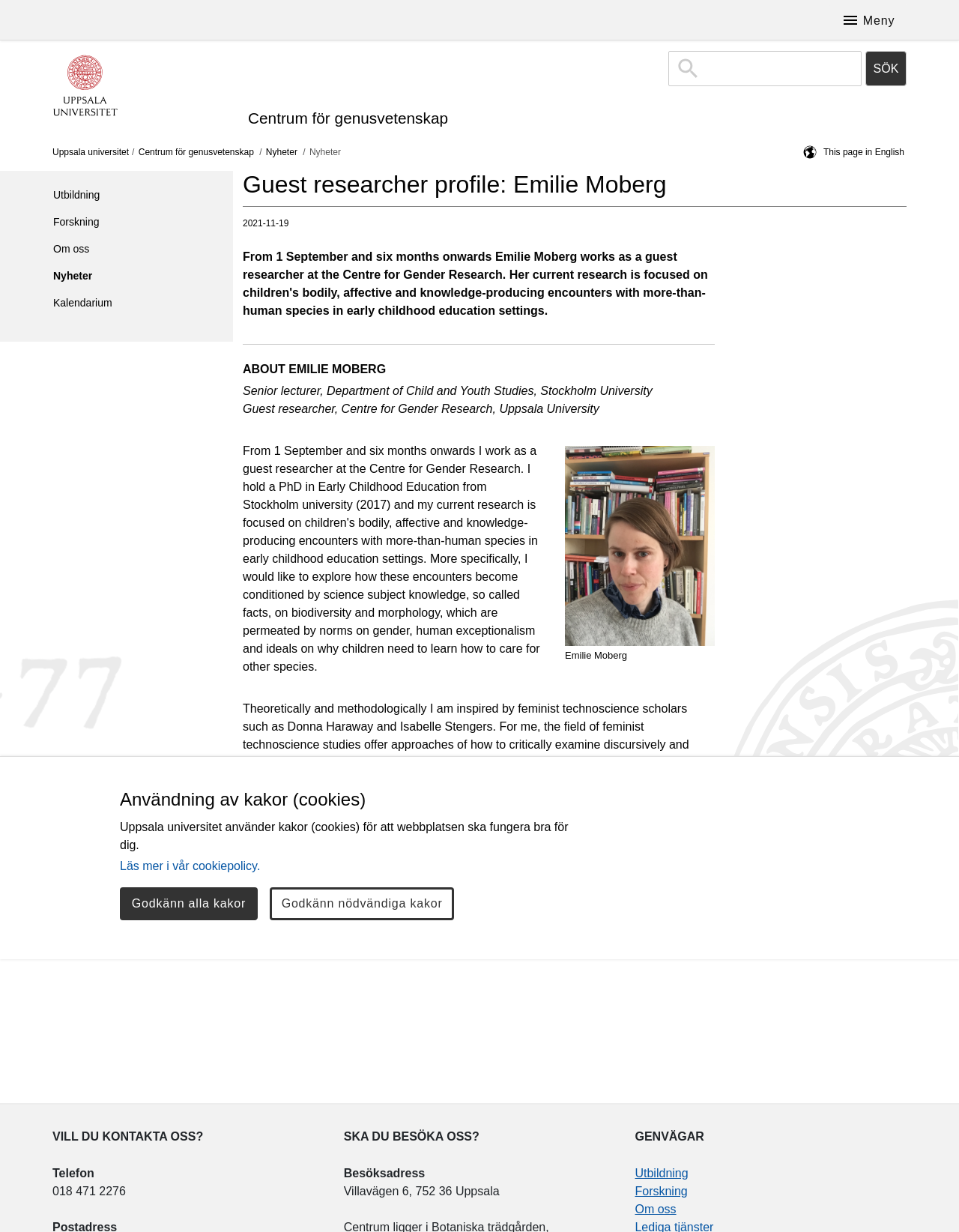Respond to the question below with a single word or phrase:
What is the name of the guest researcher?

Emilie Moberg